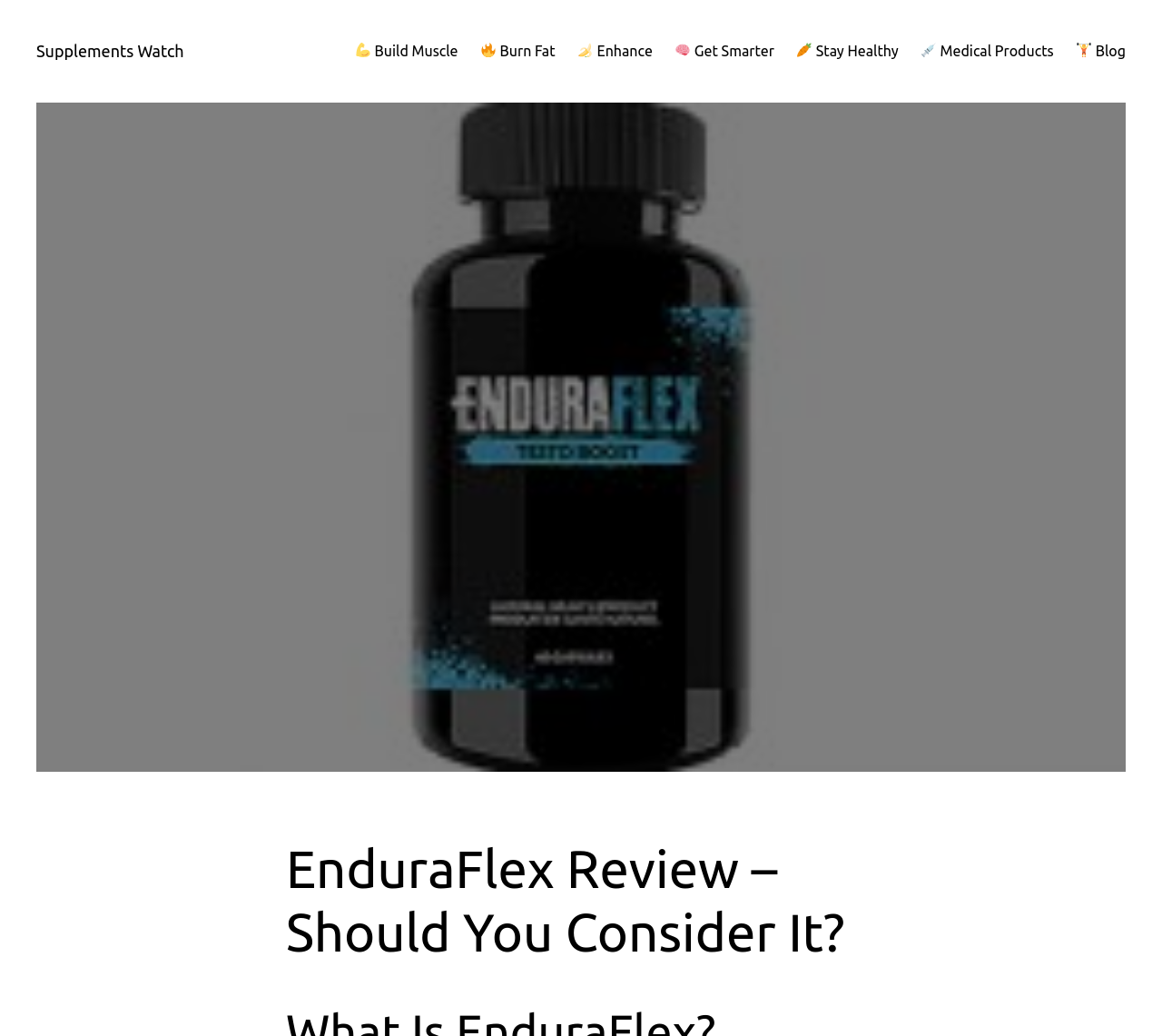Given the element description Medical Products, identify the bounding box coordinates for the UI element on the webpage screenshot. The format should be (top-left x, top-left y, bottom-right x, bottom-right y), with values between 0 and 1.

[0.792, 0.038, 0.907, 0.061]